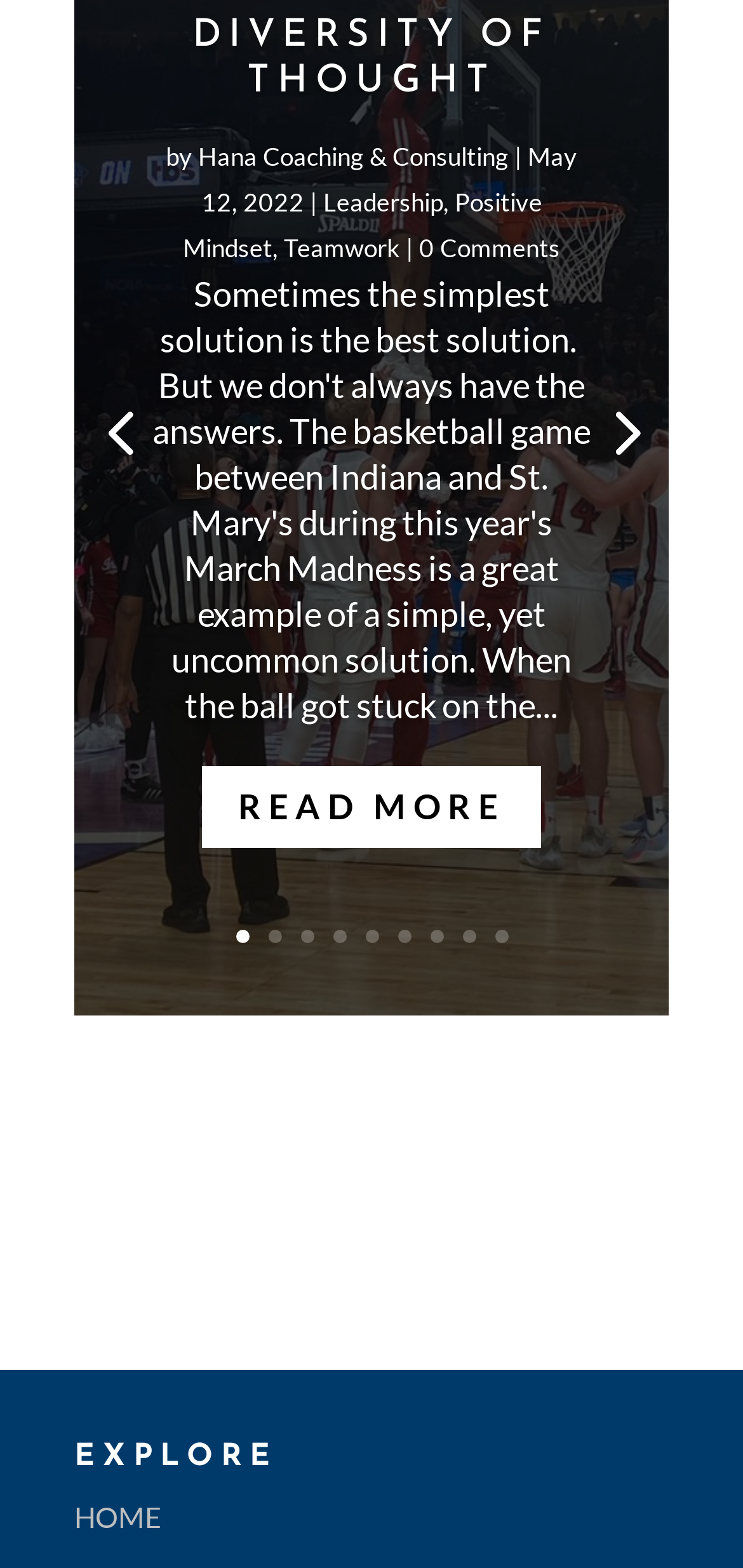Using the element description: "Hana Coaching & Consulting", determine the bounding box coordinates for the specified UI element. The coordinates should be four float numbers between 0 and 1, [left, top, right, bottom].

[0.267, 0.09, 0.685, 0.109]